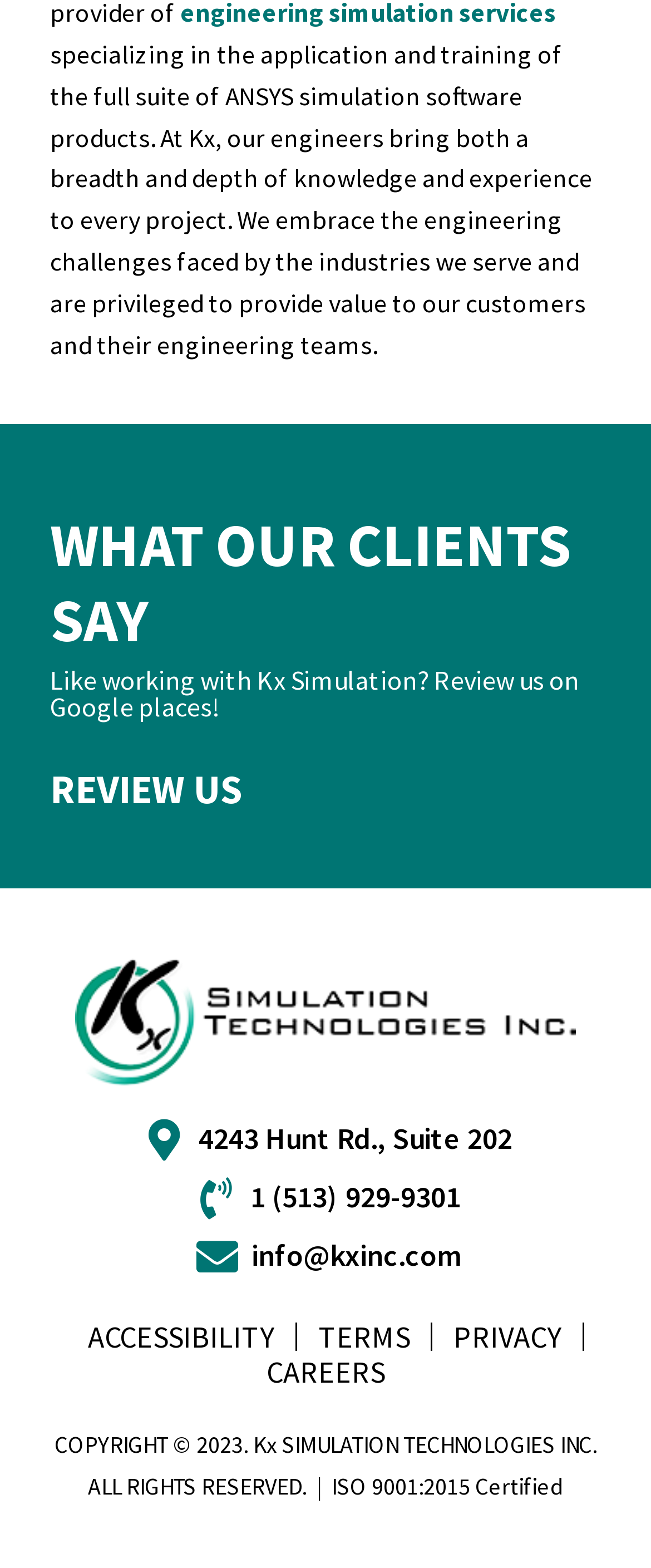What is the company's name?
Please use the visual content to give a single word or phrase answer.

Kx Simulation Technologies, Inc.